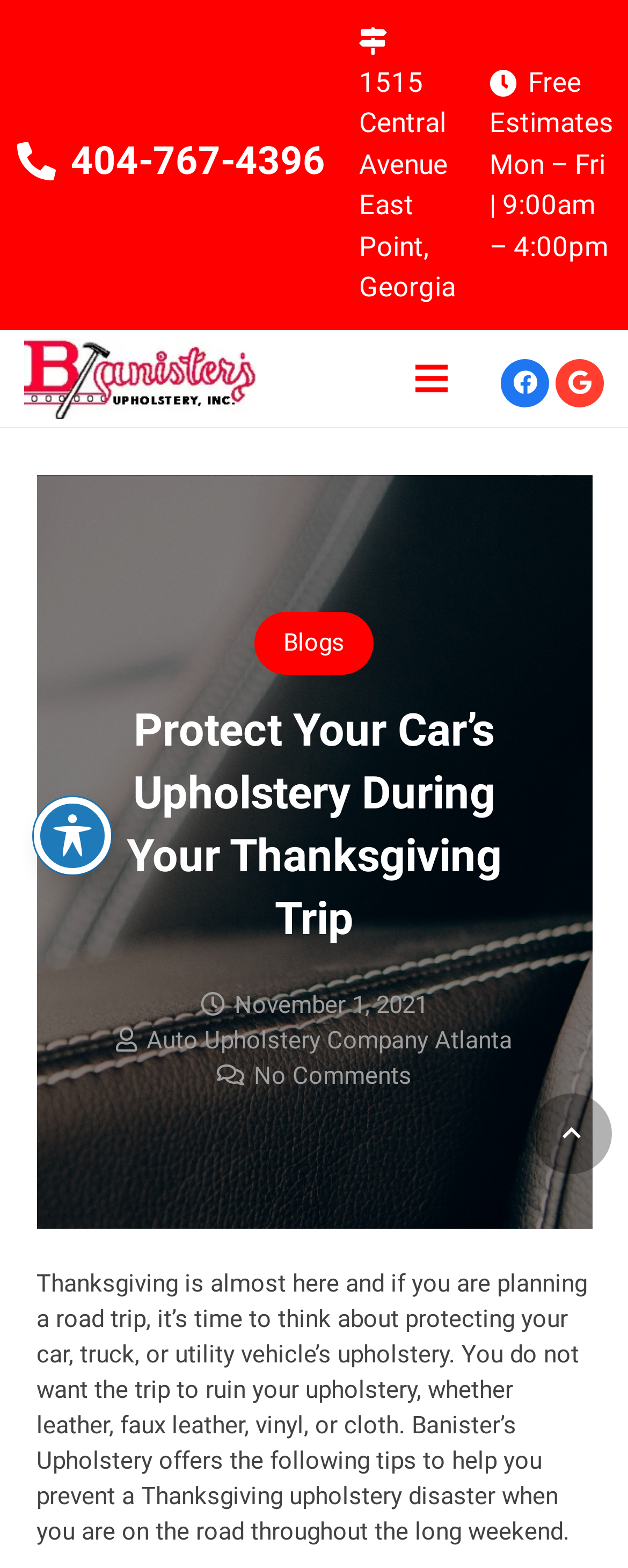Find the bounding box of the web element that fits this description: "Blogs".

[0.405, 0.39, 0.595, 0.43]